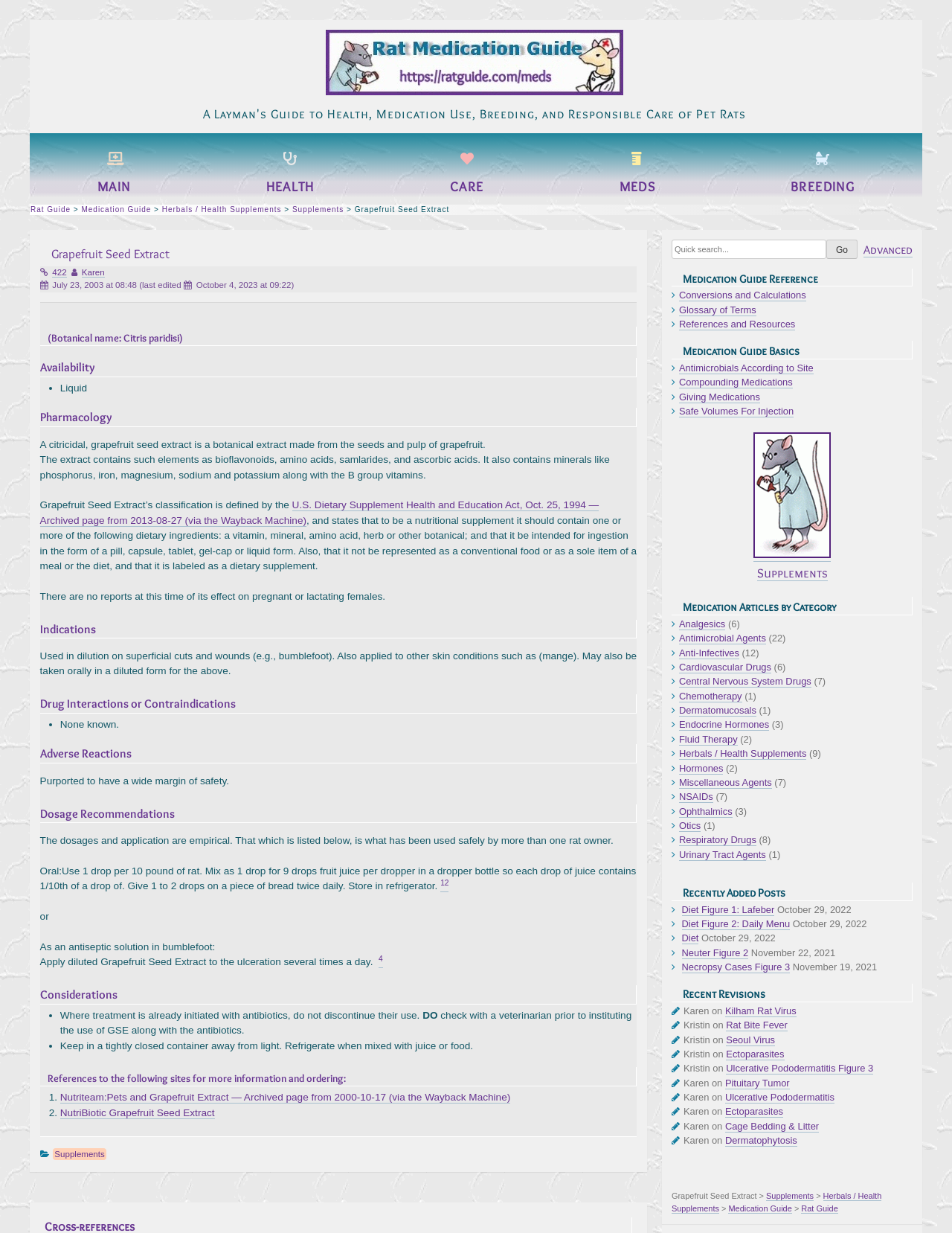Determine the bounding box coordinates of the clickable region to follow the instruction: "Search for something".

None